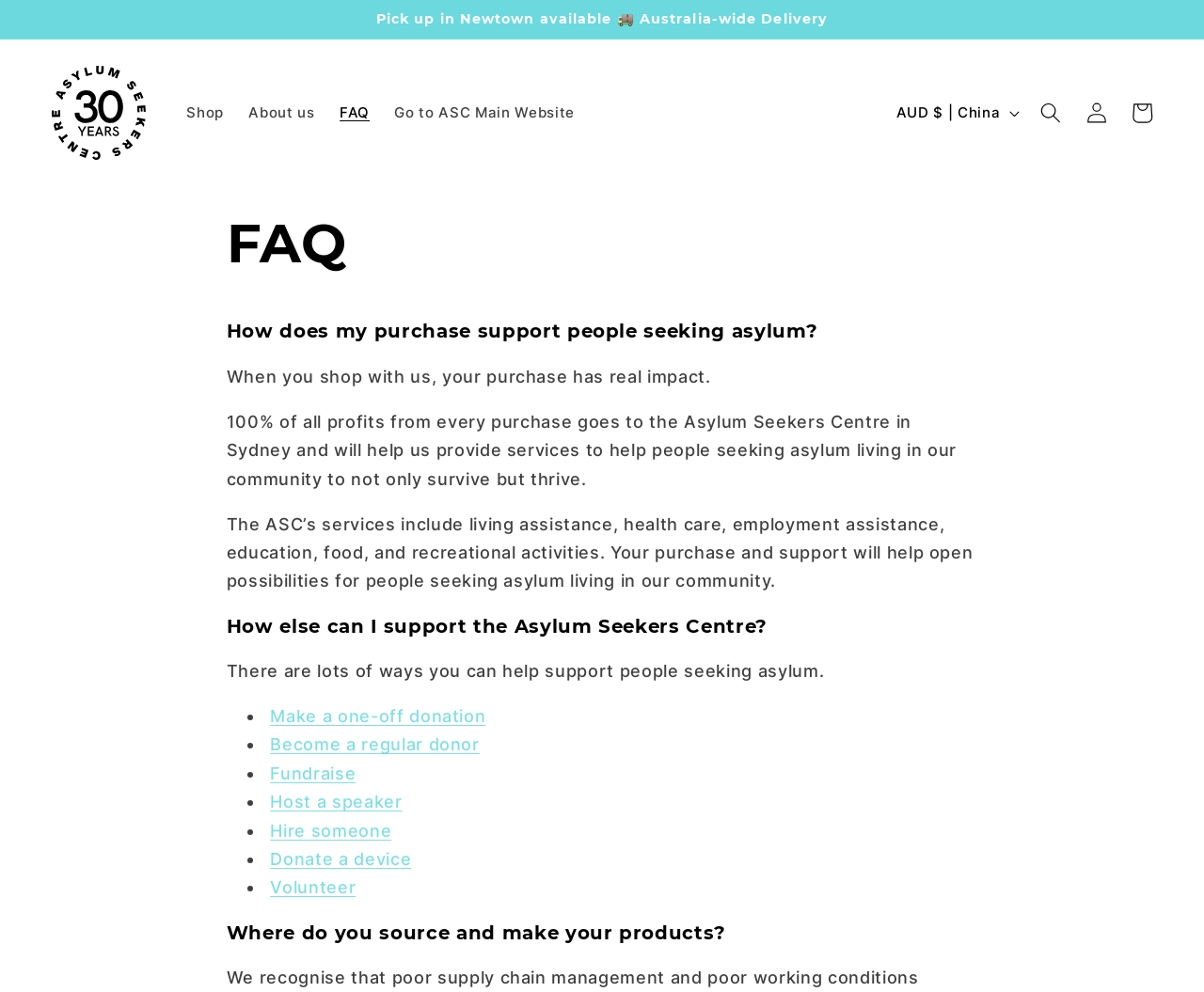What is the impact of a purchase on asylum seekers?
Please provide a detailed and thorough answer to the question.

According to the webpage, when you shop with us, your purchase has real impact. 100% of all profits from every purchase goes to the Asylum Seekers Centre in Sydney and will help us provide services to help people seeking asylum living in our community to not only survive but thrive.